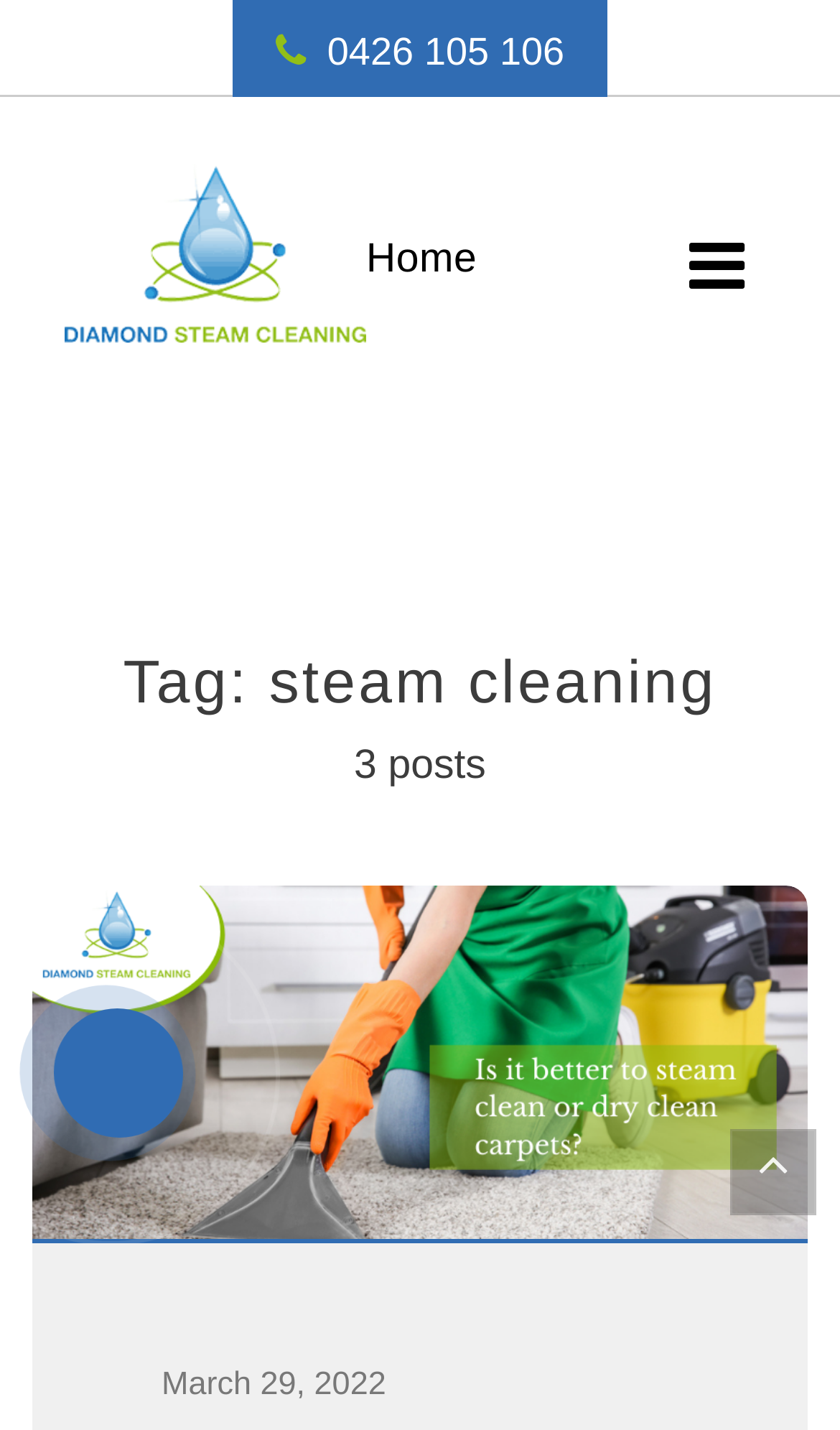What is the category of the posts?
Please provide a detailed answer to the question.

The category of the posts can be determined by looking at the heading 'Tag: steam cleaning' which indicates that the posts are related to steam cleaning.